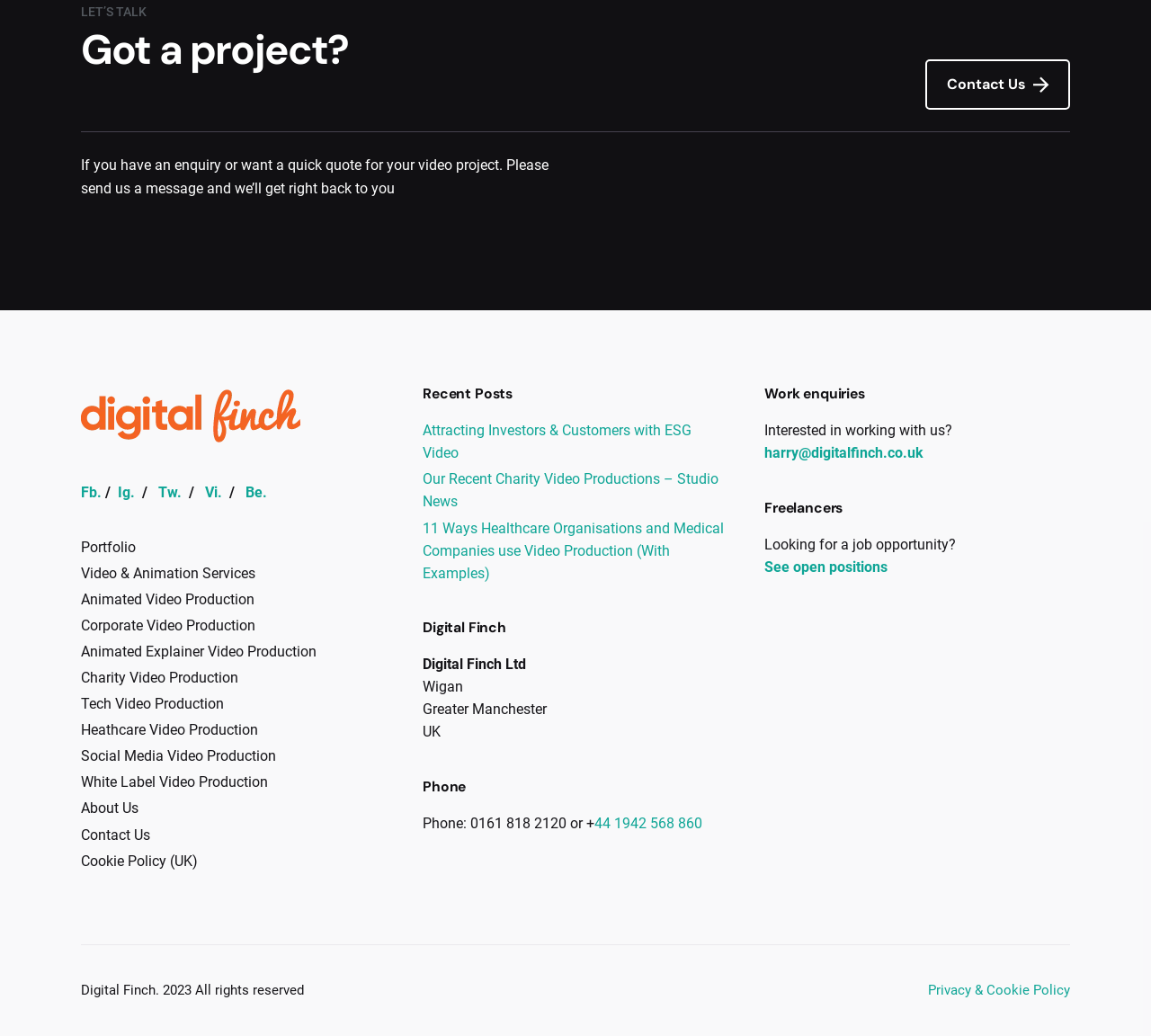Pinpoint the bounding box coordinates of the clickable element to carry out the following instruction: "Get in touch via email."

[0.664, 0.429, 0.802, 0.446]